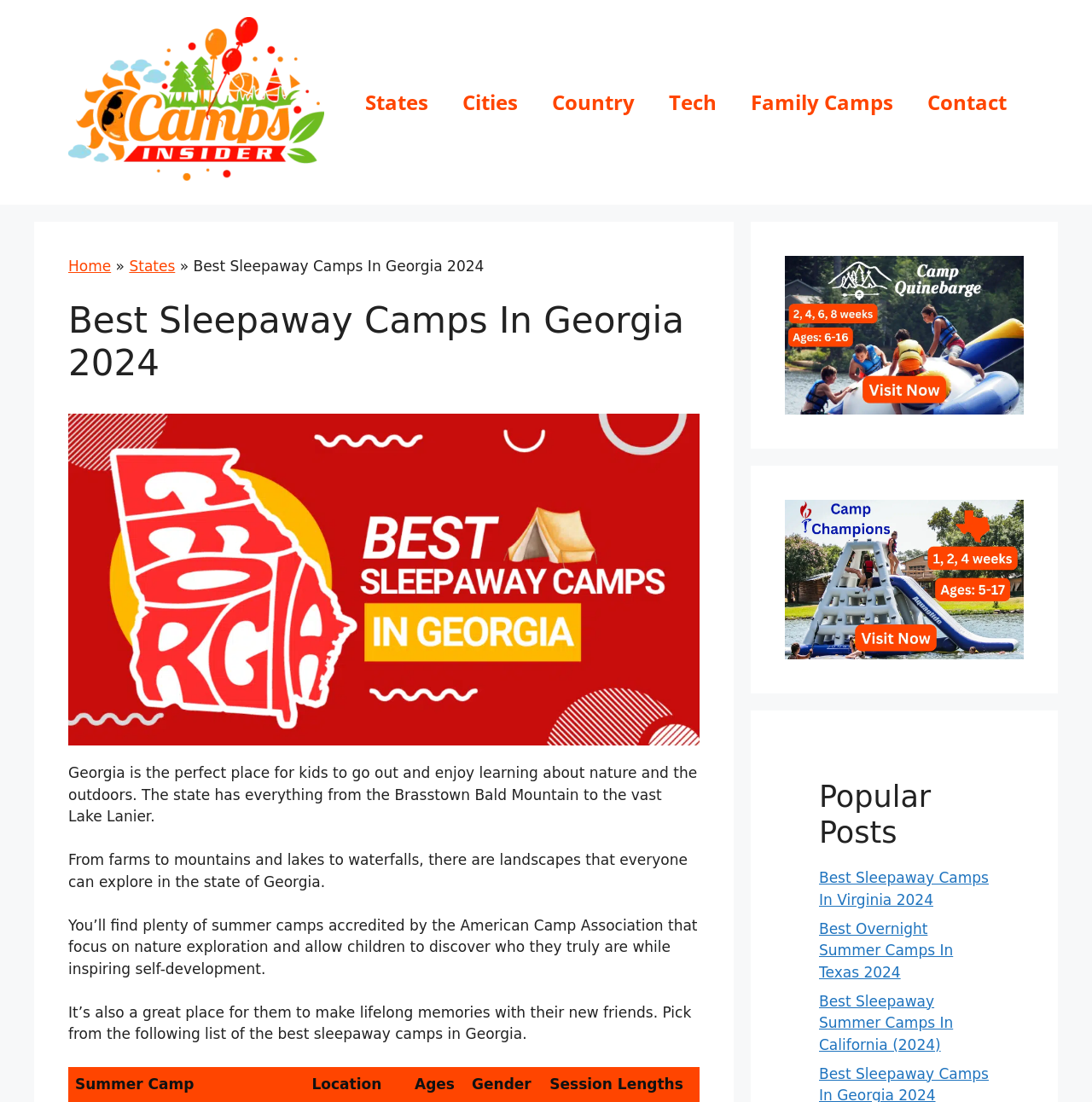What is the category of the links listed under 'Popular Posts'?
Please provide a comprehensive answer based on the visual information in the image.

The links listed under 'Popular Posts' appear to be related to sleepaway camps in other states, such as Virginia, Texas, and California, as indicated by the link texts 'Best Sleepaway Camps In Virginia 2024', 'Best Overnight Summer Camps In Texas 2024', and 'Best Sleepaway Summer Camps In California (2024)'.